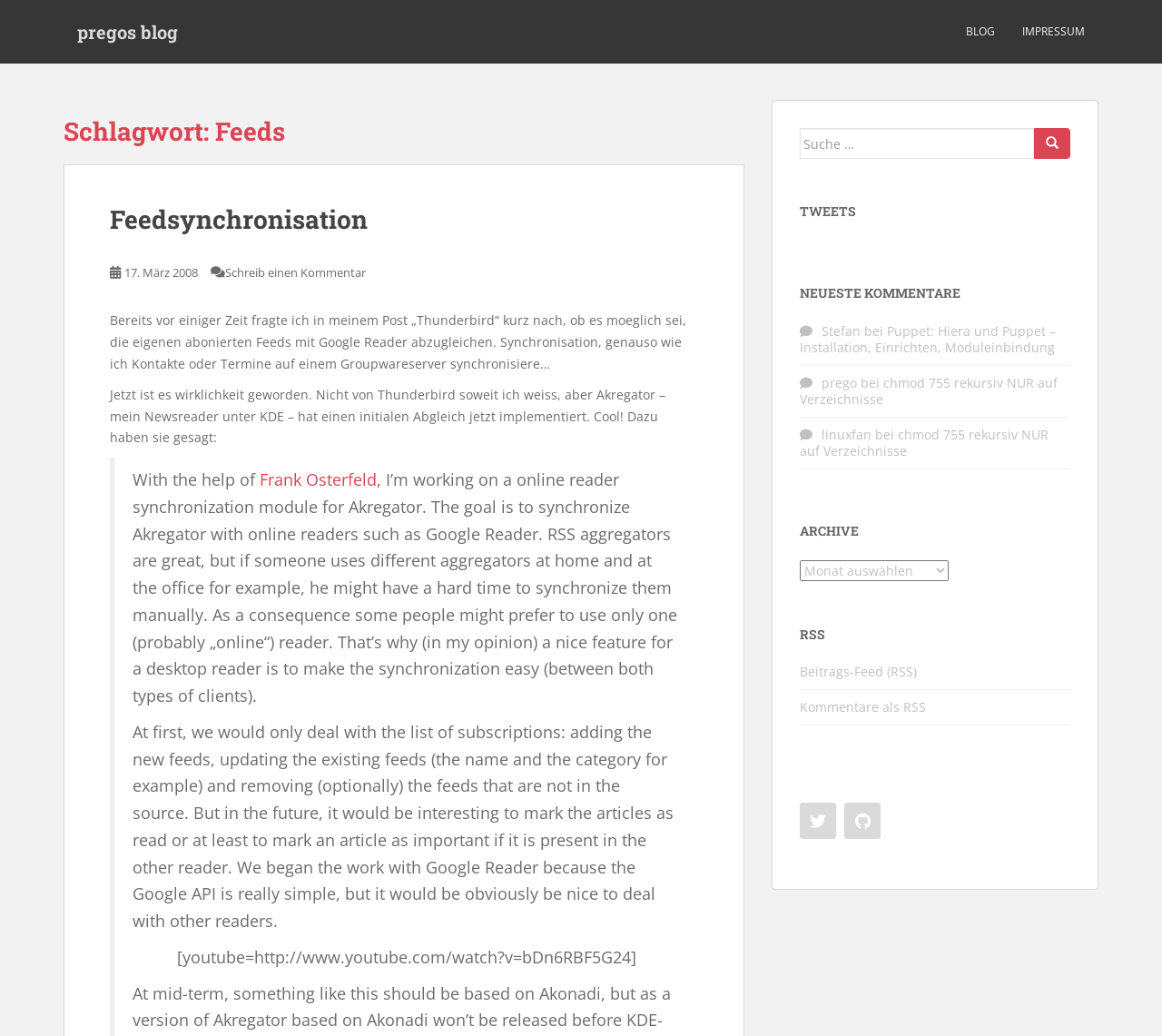What is the function of the button with the icon ''?
Please provide a comprehensive answer to the question based on the webpage screenshot.

I inferred the function of the button by its location and the surrounding elements. The button is located next to the search box, which suggests that it is used to submit the search query.